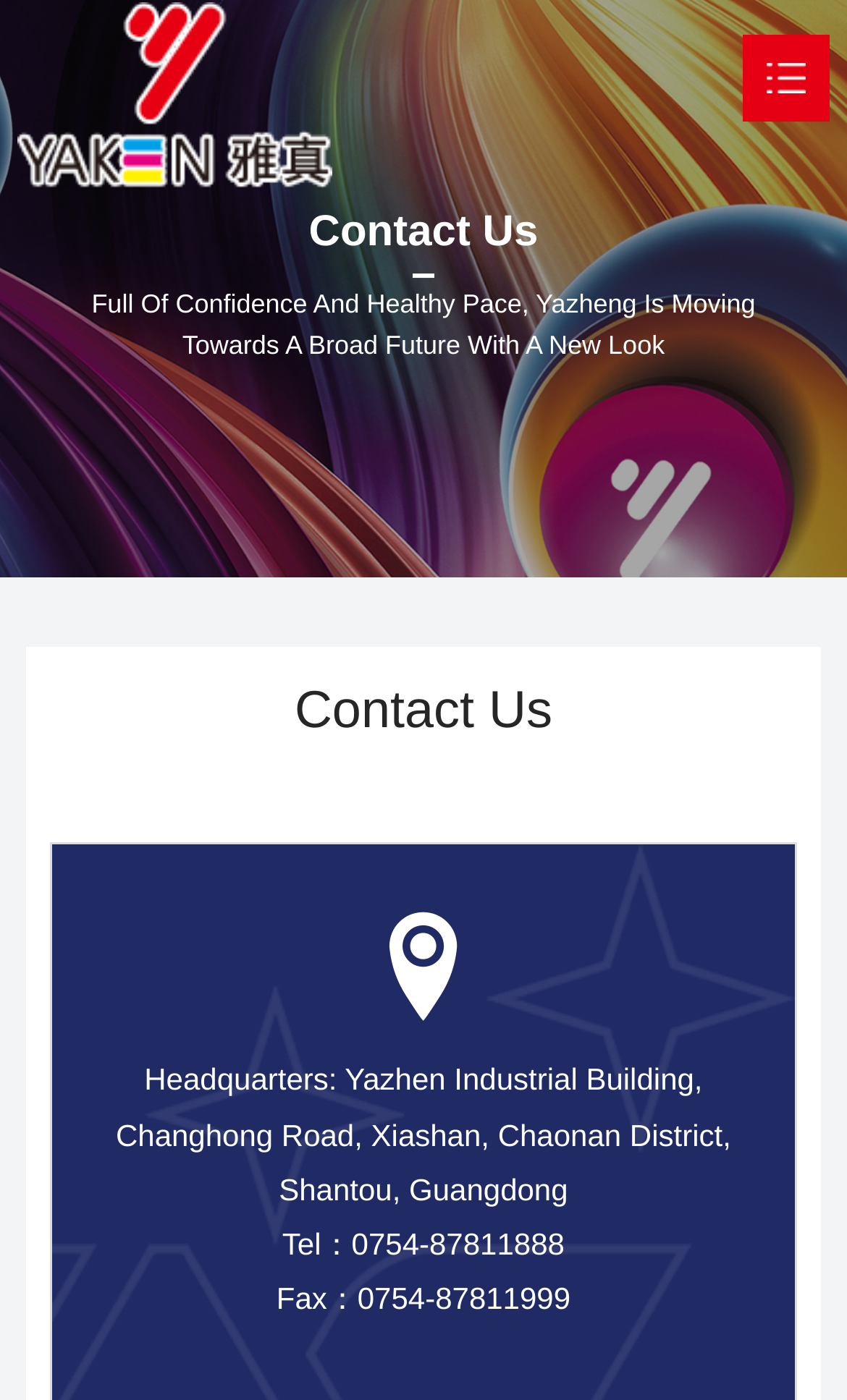Select the bounding box coordinates of the element I need to click to carry out the following instruction: "Learn about Contribute".

None